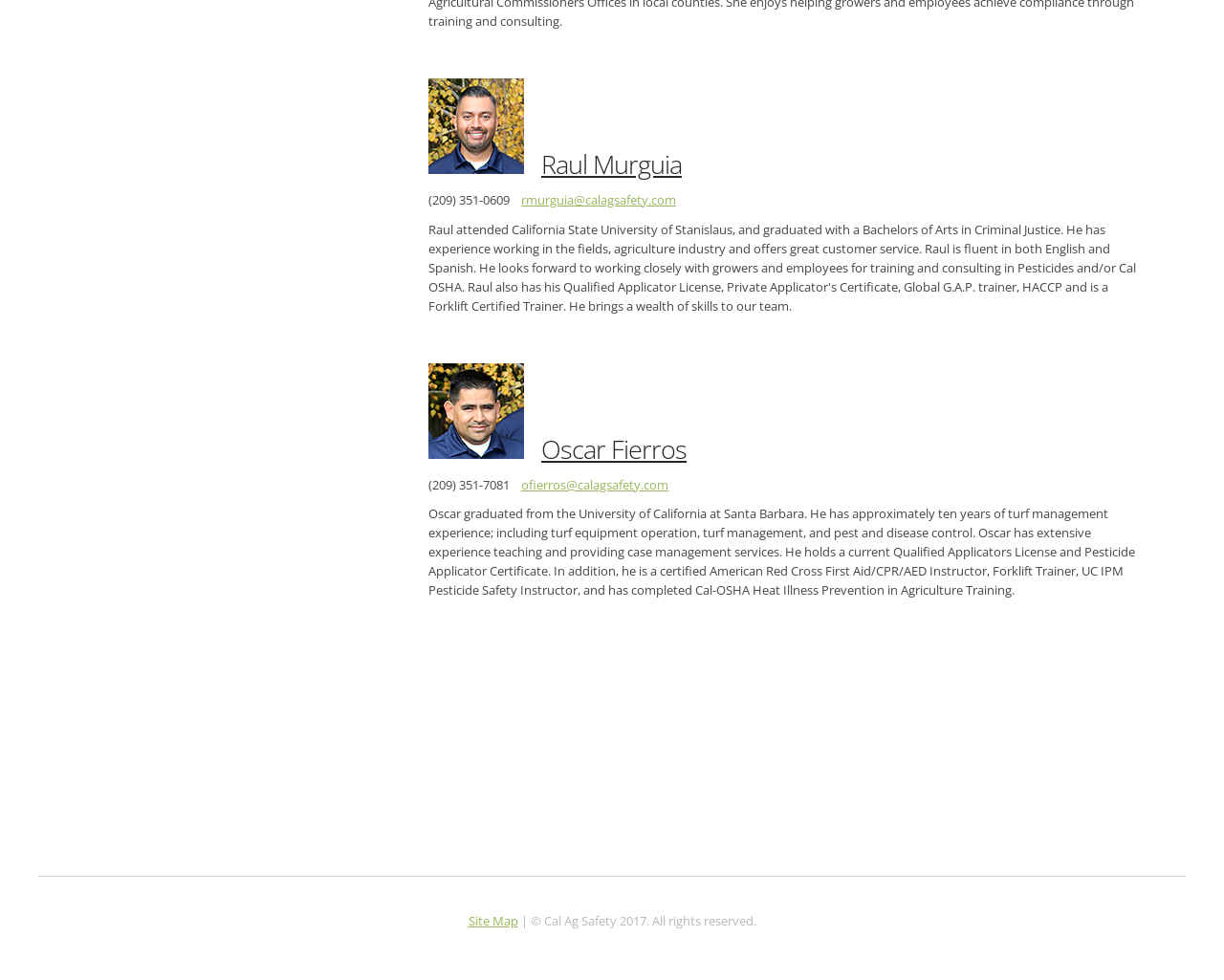Provide the bounding box coordinates of the HTML element this sentence describes: "rmurguia@calagsafety.com". The bounding box coordinates consist of four float numbers between 0 and 1, i.e., [left, top, right, bottom].

[0.426, 0.195, 0.552, 0.213]